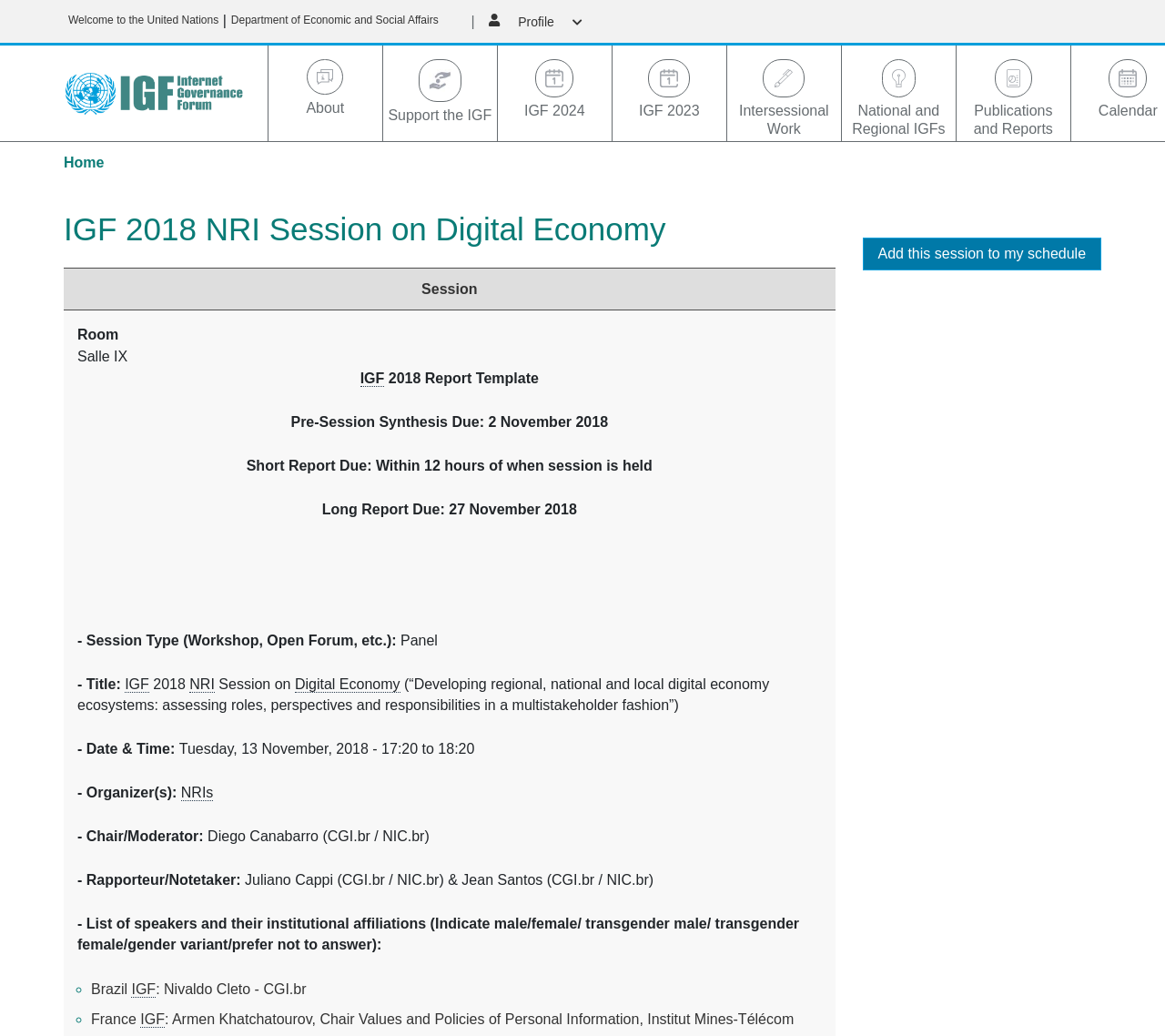Identify the bounding box coordinates of the part that should be clicked to carry out this instruction: "Add this session to my schedule".

[0.753, 0.237, 0.932, 0.252]